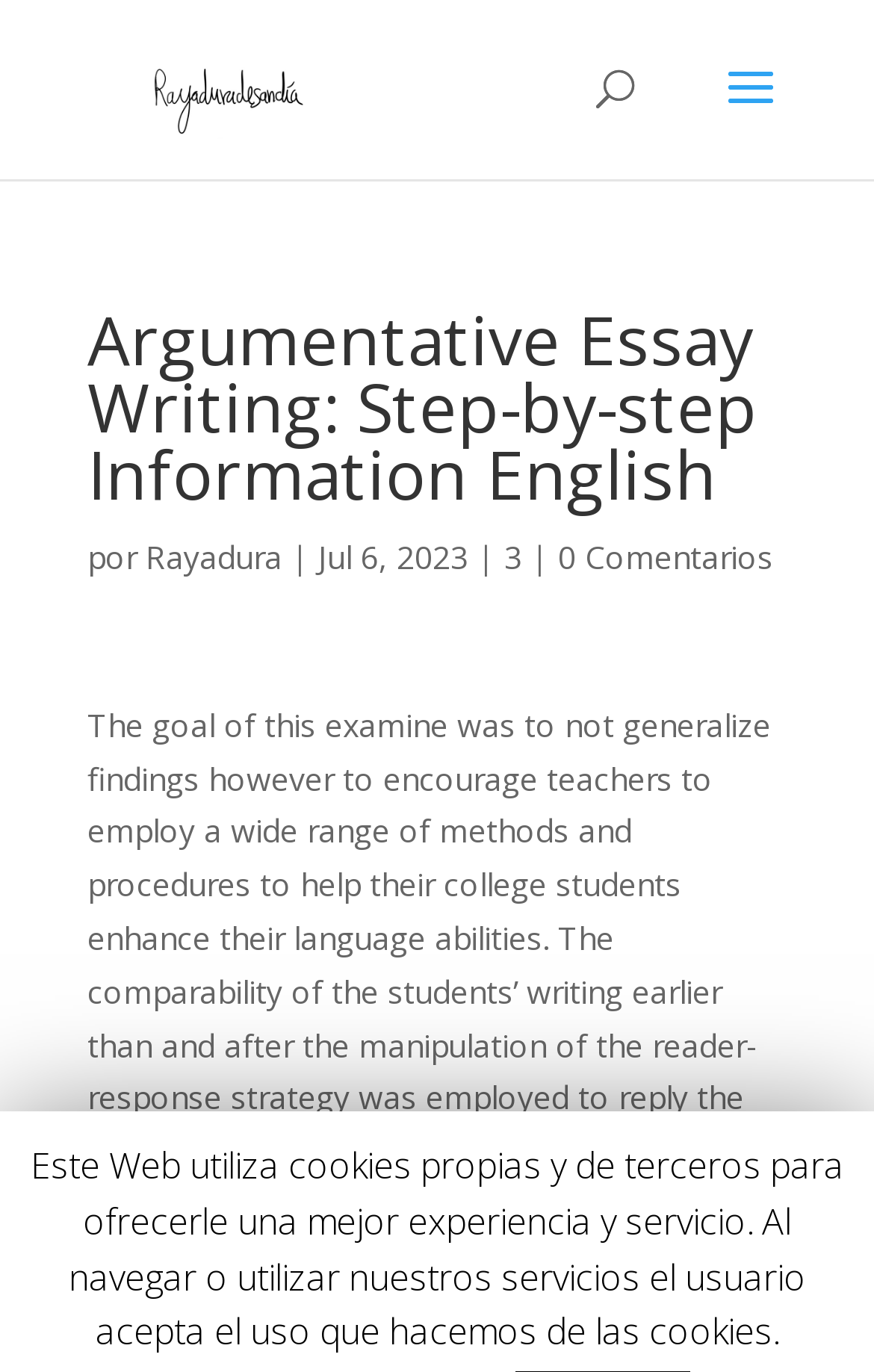Respond to the question below with a single word or phrase:
What is the name of the website?

Rayadura de sandía